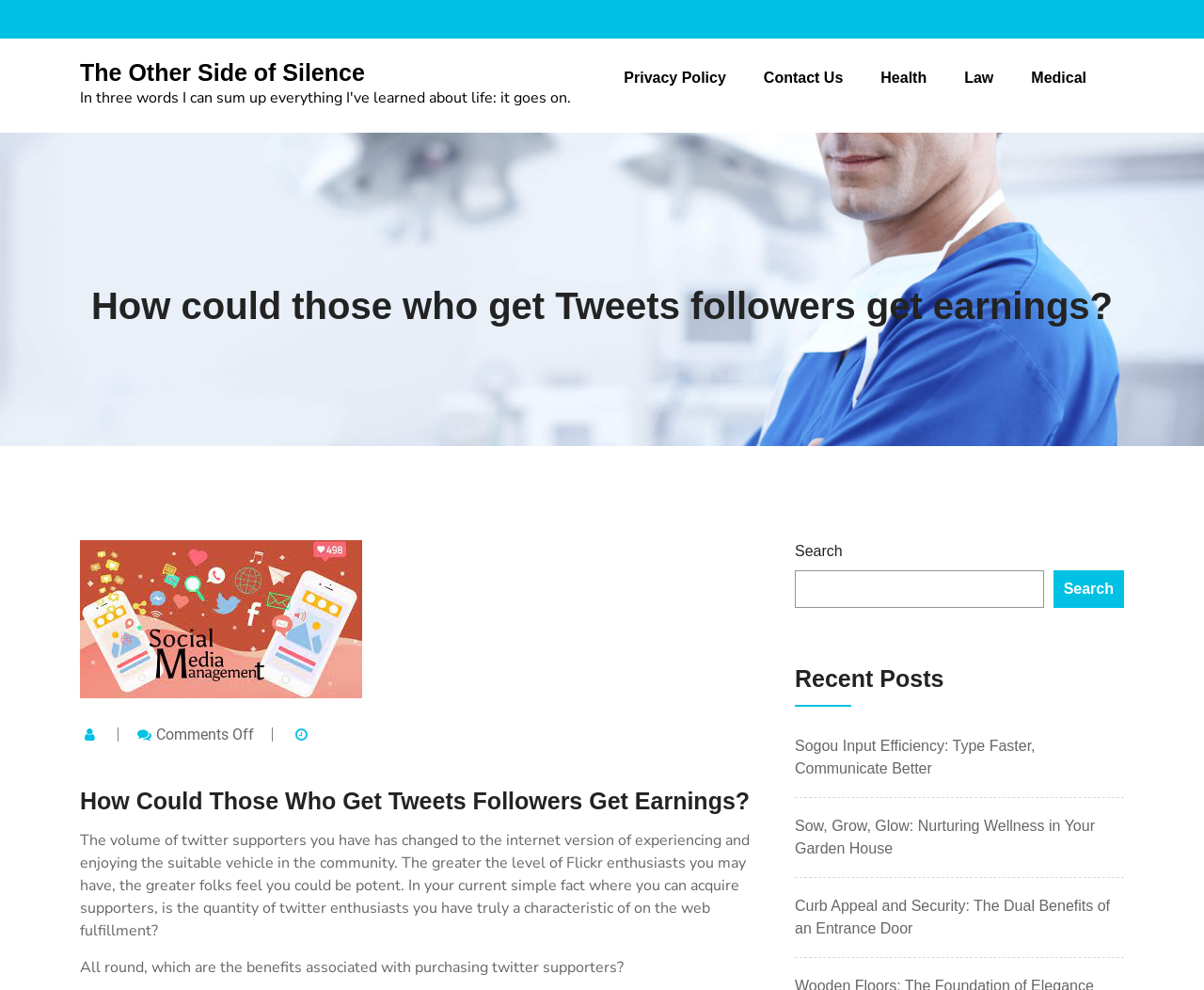Respond to the question below with a single word or phrase: How many links are there in the top navigation bar?

5